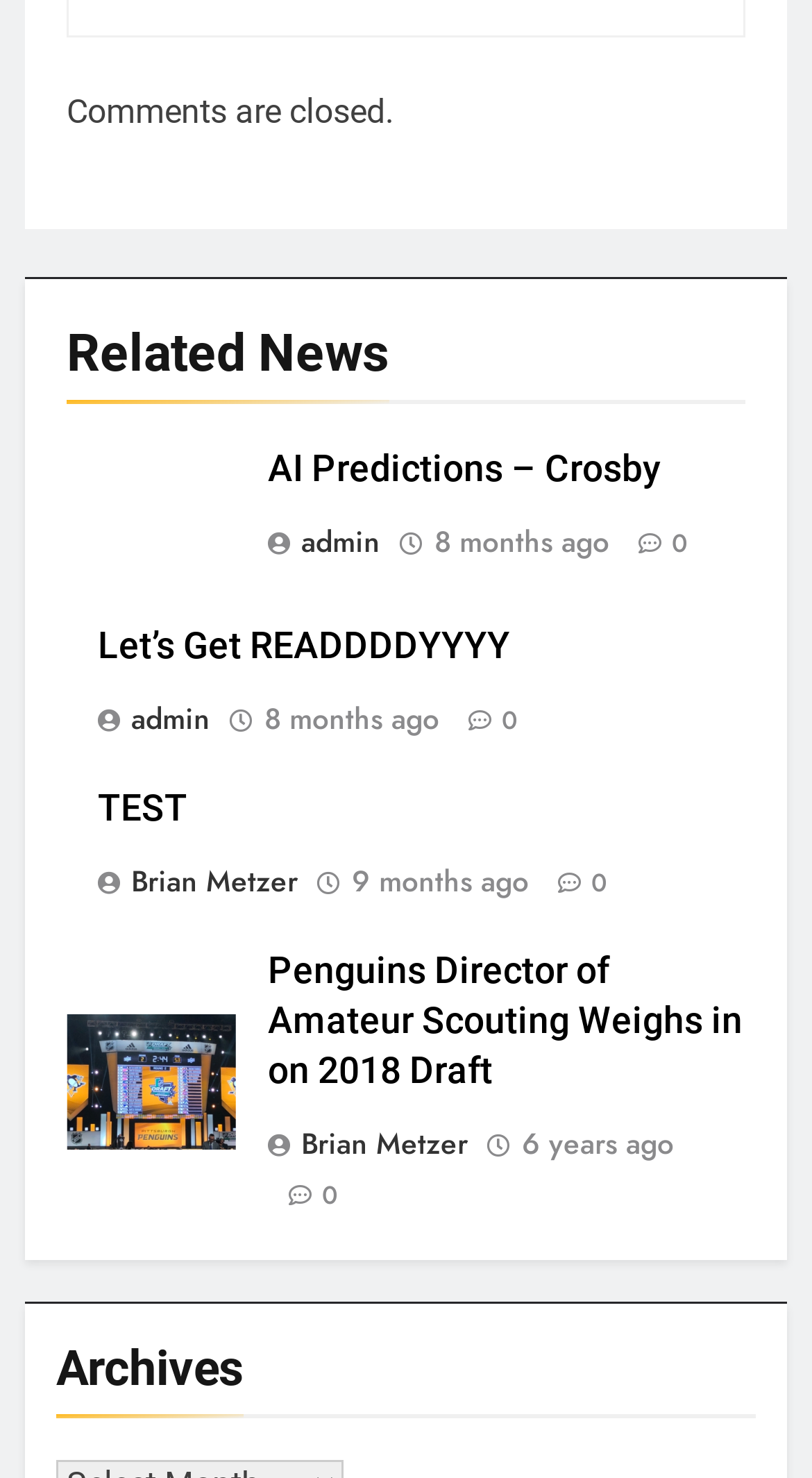How many months ago was the article 'Let’s Get READDDDYYYY' published?
Answer with a single word or phrase by referring to the visual content.

8 months